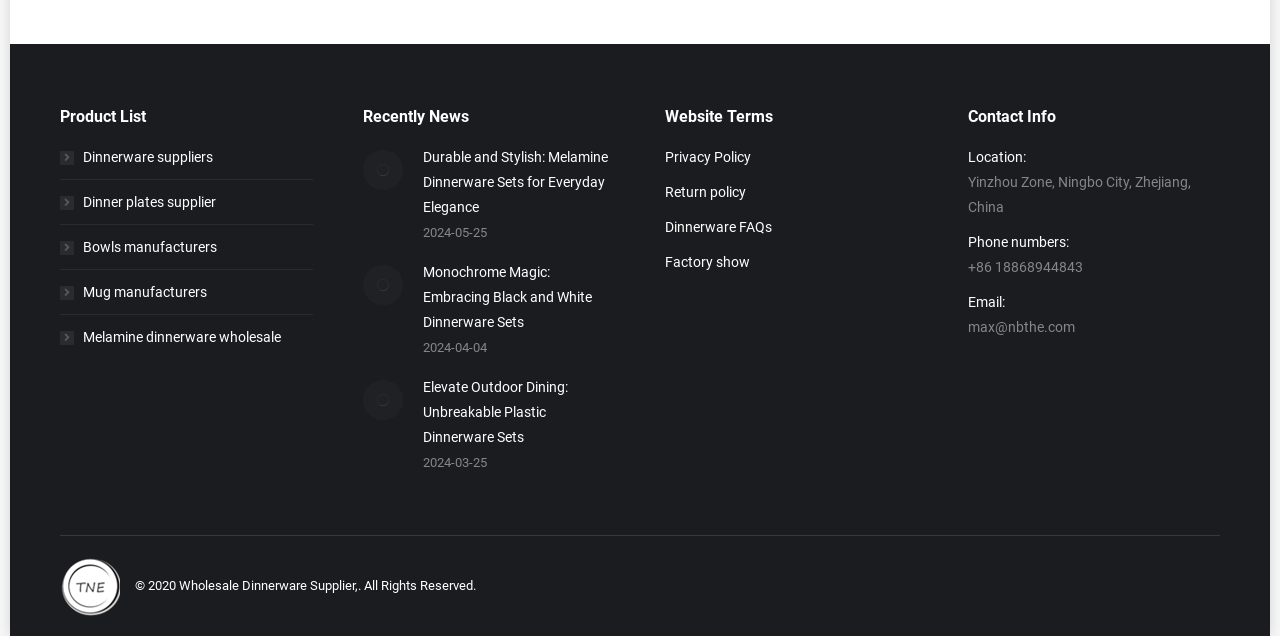Specify the bounding box coordinates for the region that must be clicked to perform the given instruction: "Check the 'Location' of the company".

[0.756, 0.233, 0.801, 0.259]